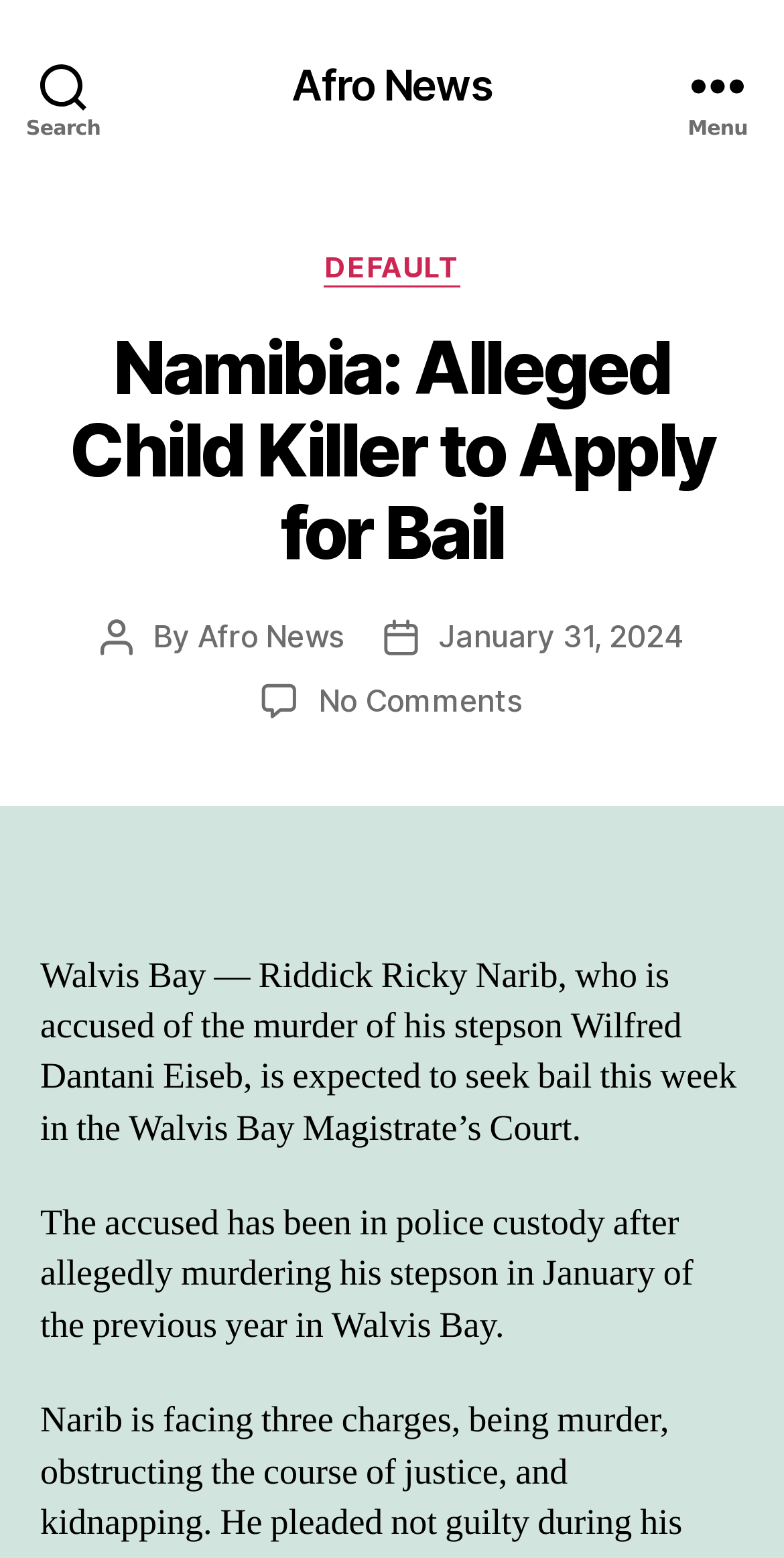Determine the bounding box coordinates of the clickable element to achieve the following action: 'Read the full article'. Provide the coordinates as four float values between 0 and 1, formatted as [left, top, right, bottom].

[0.051, 0.21, 0.949, 0.368]